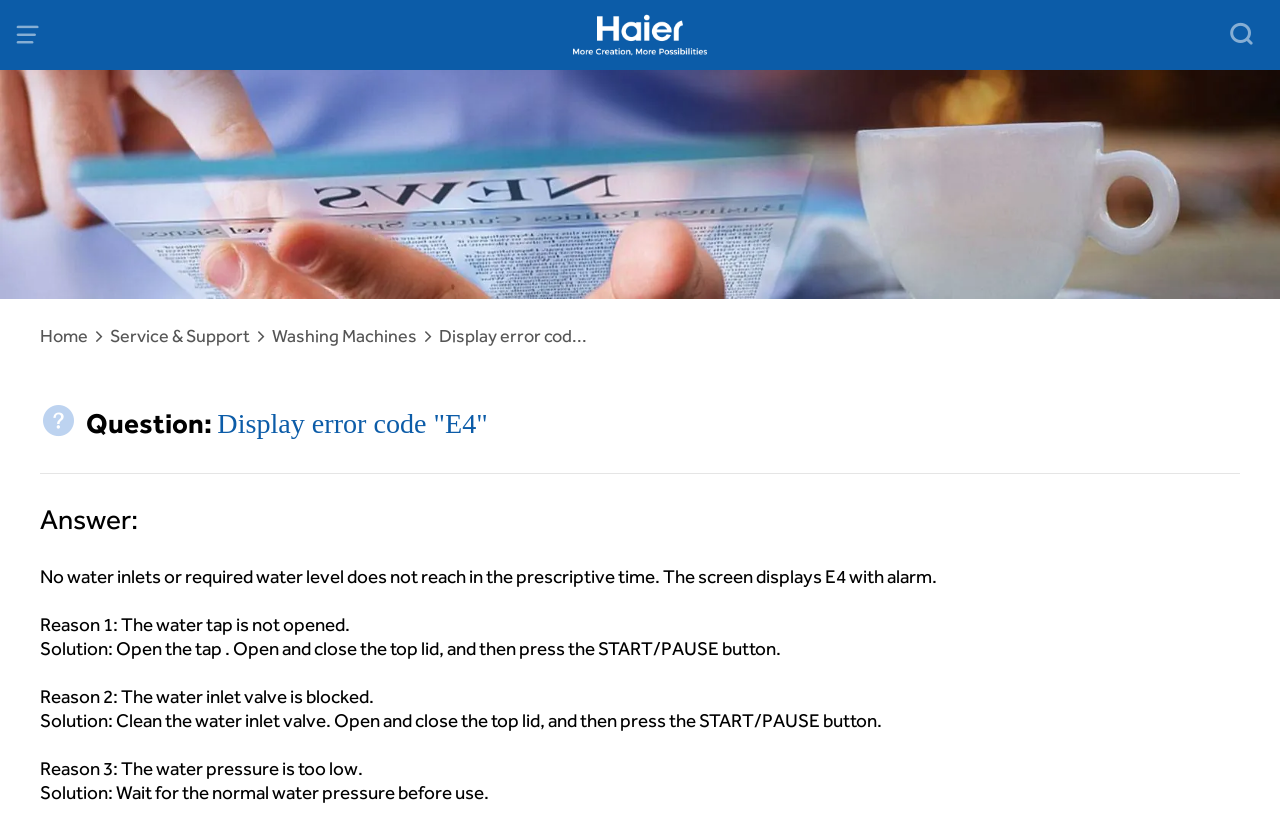Locate the UI element described by Washing Machines in the provided webpage screenshot. Return the bounding box coordinates in the format (top-left x, top-left y, bottom-right x, bottom-right y), ensuring all values are between 0 and 1.

[0.212, 0.391, 0.326, 0.417]